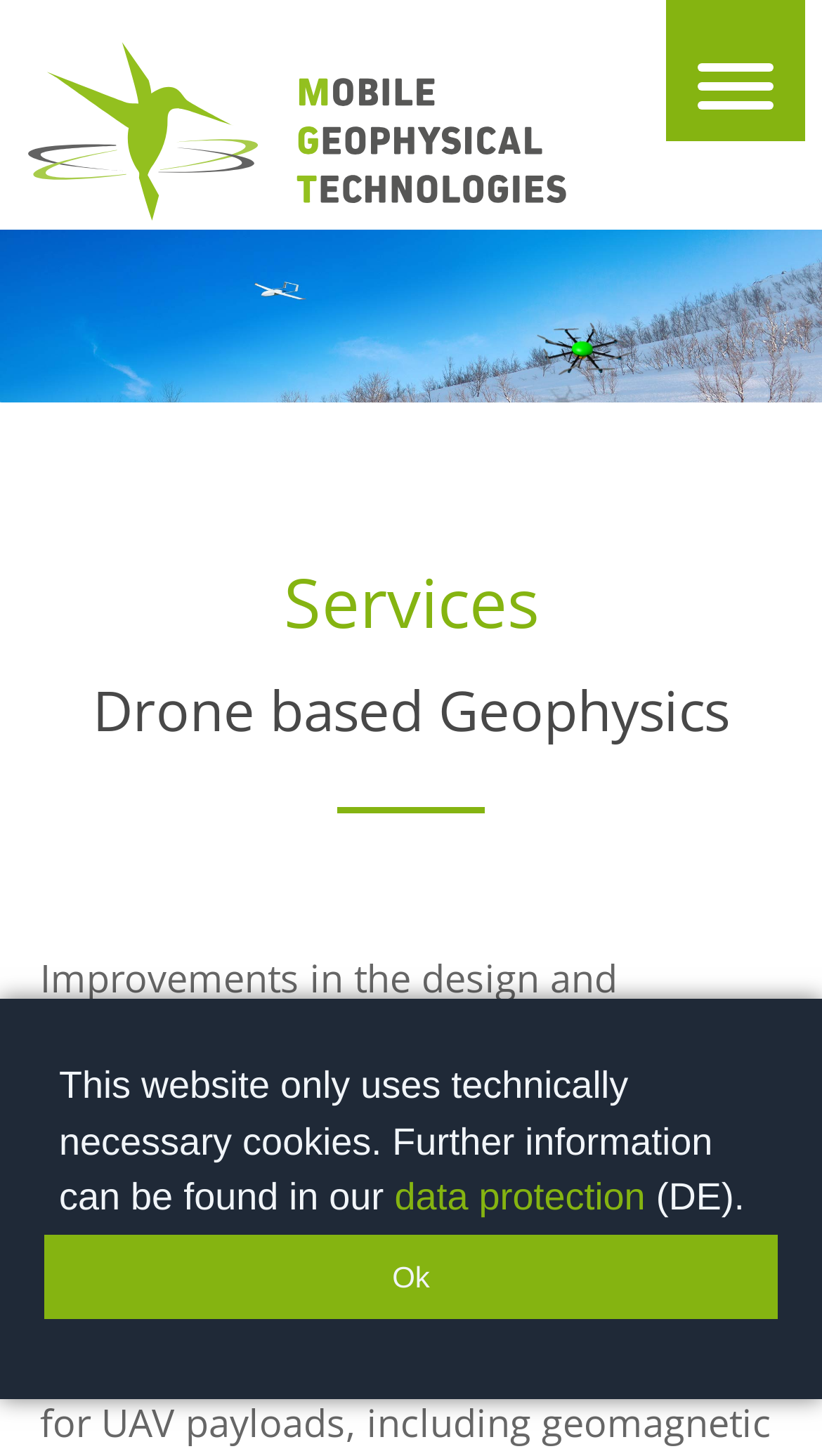Can you find the bounding box coordinates for the UI element given this description: "5 Hour Class"? Provide the coordinates as four float numbers between 0 and 1: [left, top, right, bottom].

None